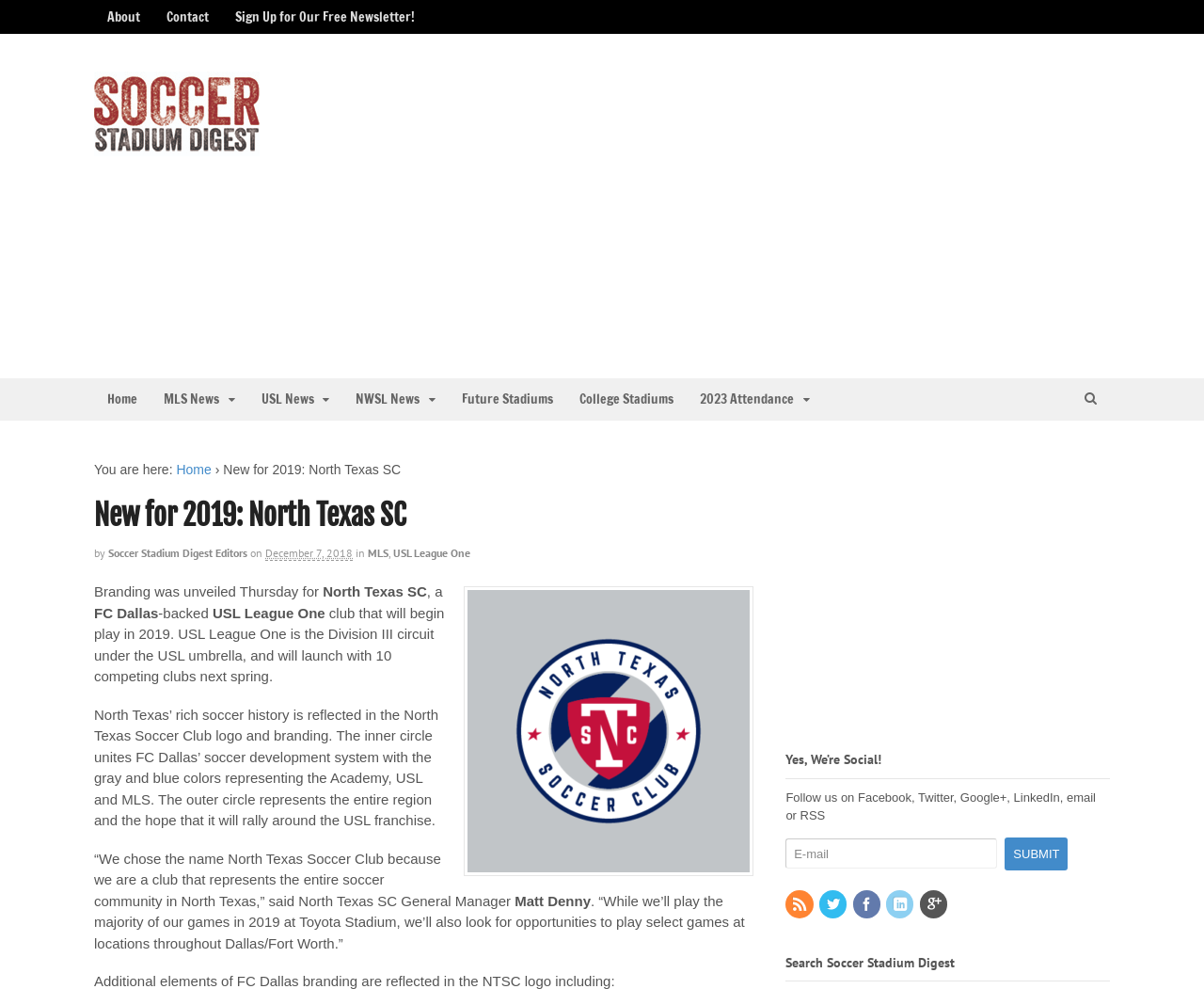Provide the bounding box coordinates of the HTML element this sentence describes: "Future Stadiums".

[0.373, 0.382, 0.47, 0.425]